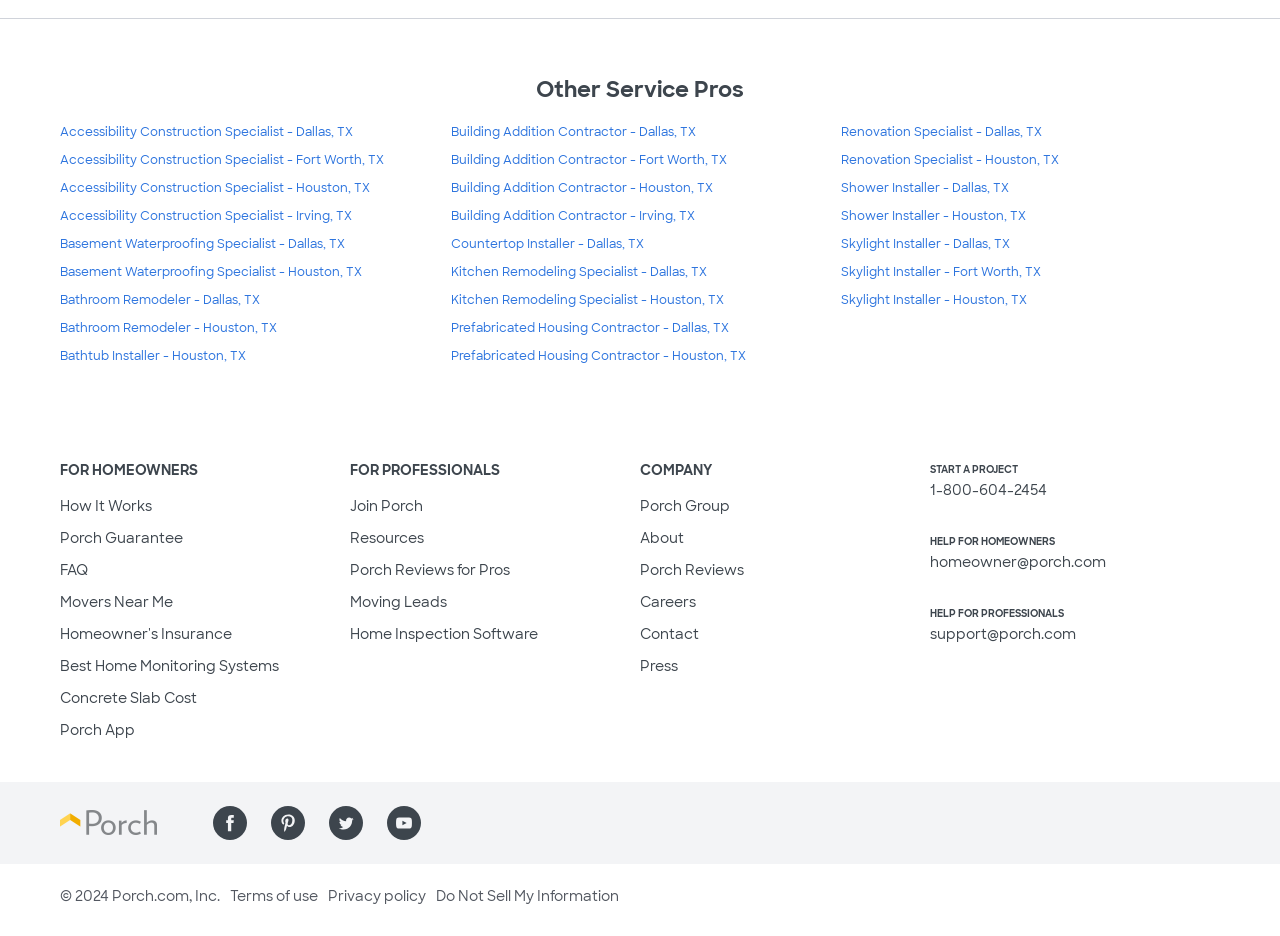Please predict the bounding box coordinates (top-left x, top-left y, bottom-right x, bottom-right y) for the UI element in the screenshot that fits the description: aria-label="Find us on Facebook"

[0.166, 0.861, 0.193, 0.897]